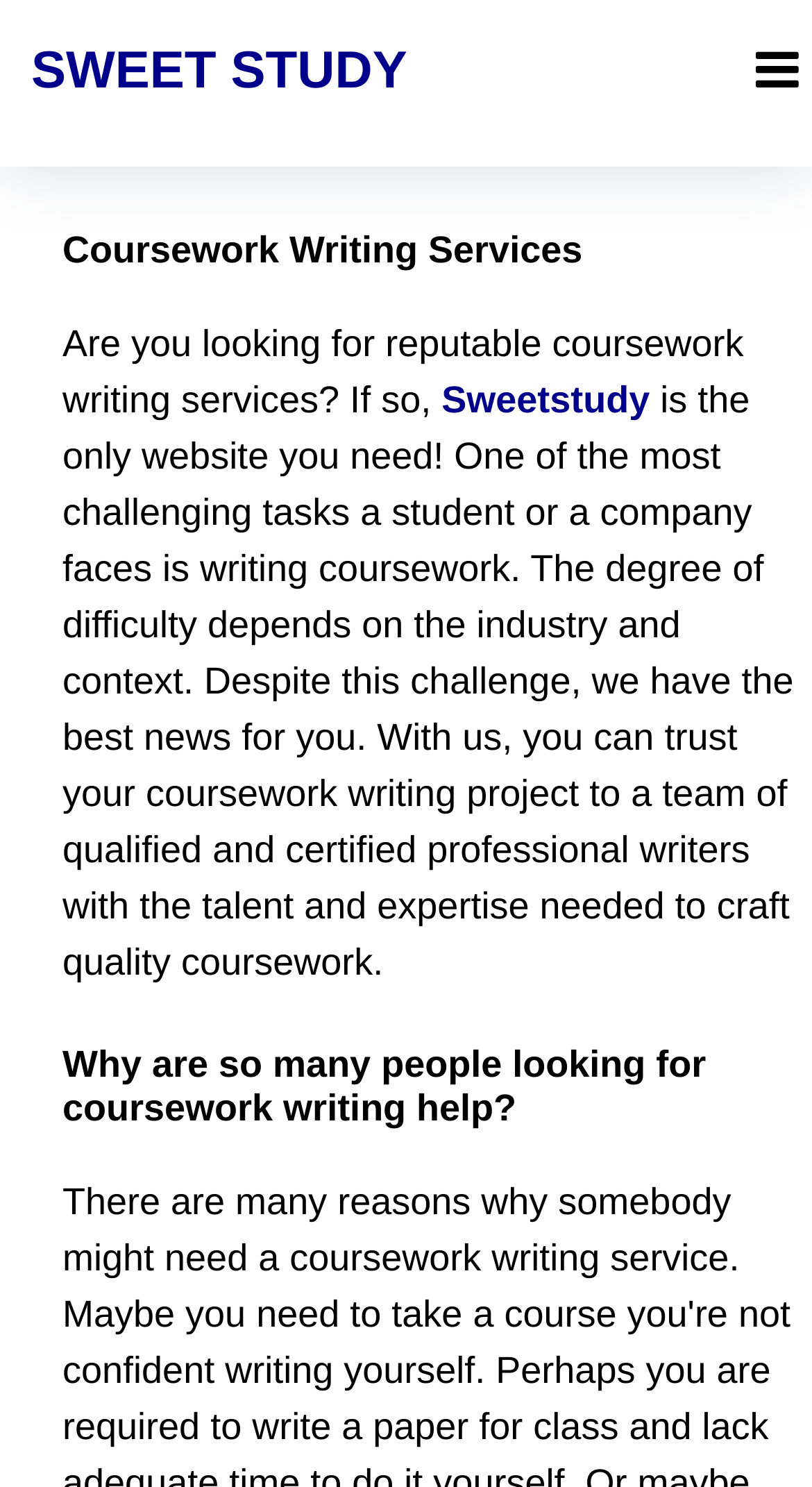Extract the bounding box coordinates for the UI element described as: "WordPress".

None